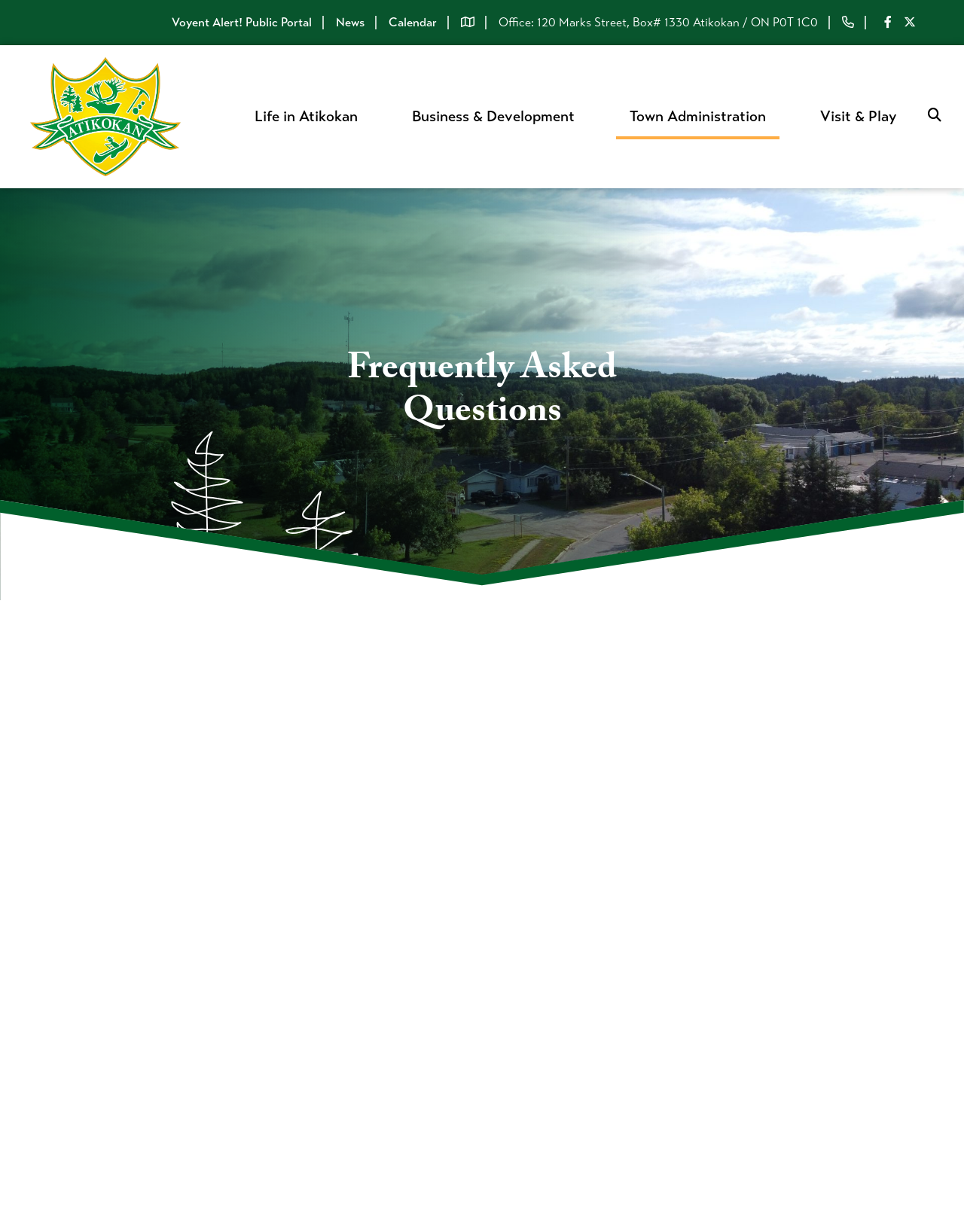Create a detailed description of the webpage's content and layout.

The webpage is titled "Frequently Asked Questions - Town of Atikokan". At the top, there are several links, including "Voyent Alert! Public Portal", "News", "Calendar", and an icon represented by "\uf279". To the right of these links, there is a section with the town's office address, "120 Marks Street, Box# 1330, Atikokan, ON P0T 1C0". 

Below this section, there is a navigation menu with links to different parts of the website, including "Life in Atikokan", "Business & Development", "Town Administration", and "Visit & Play". 

The main content of the page is a list of frequently asked questions, with headings and emphasized text. The questions include "When are Town Council meetings held?", "How do I file a citizen request?", "How do I pay my Property Tax or Water/Sewer bill?", and several others. Each question has an emphasized icon to the right. 

To the left of the FAQs, there is a section with links to various topics, including "2022 Municipal & School Board Election", "Licensing, Permits and Requests for Information", "Accessibility", "Energy Management", "Financial Reporting & Budgeting", "Strategic Plan", "Job Opportunities", and "Frequently Asked Questions". Each of these links has an icon represented by "\uf0da". 

There are also two images on the page, one at the top left with the town's logo, and another at the bottom of the page that spans the entire width.